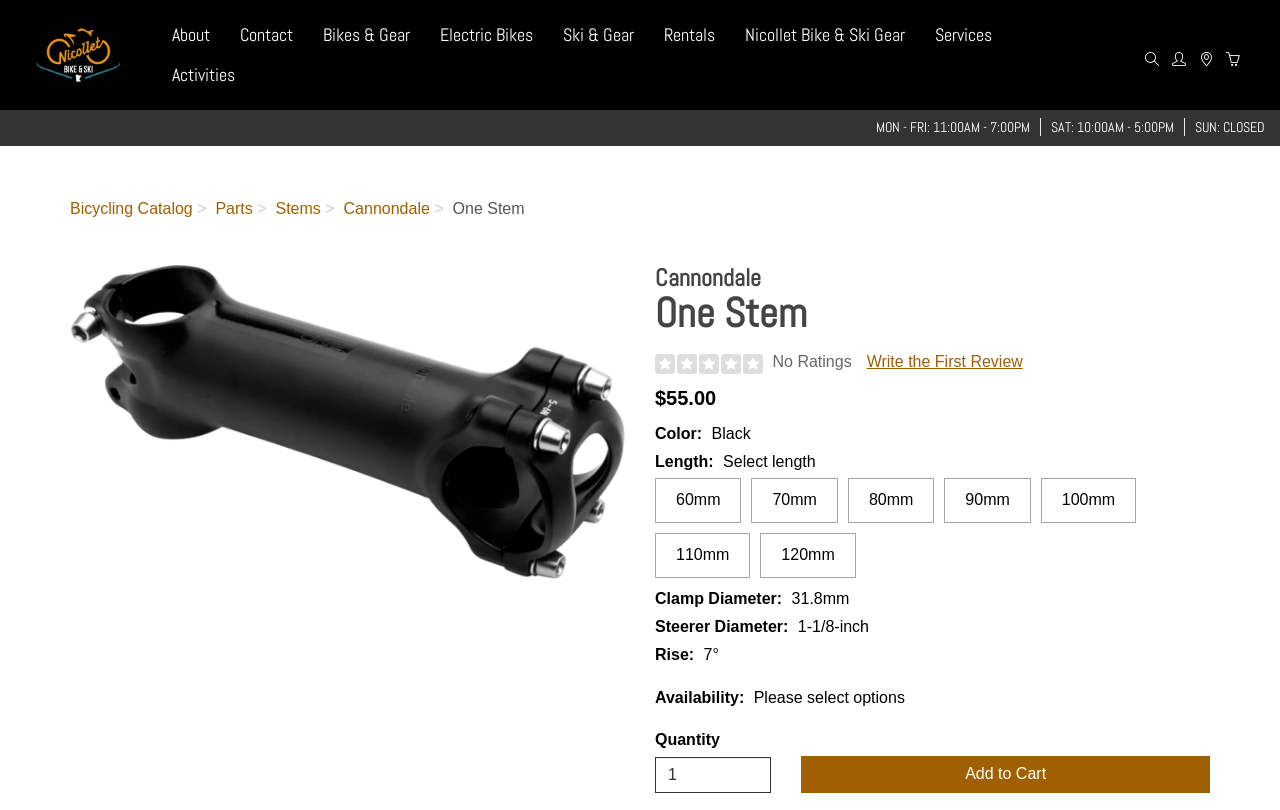Identify the bounding box coordinates for the element that needs to be clicked to fulfill this instruction: "Click the 'About' button". Provide the coordinates in the format of four float numbers between 0 and 1: [left, top, right, bottom].

[0.123, 0.019, 0.176, 0.068]